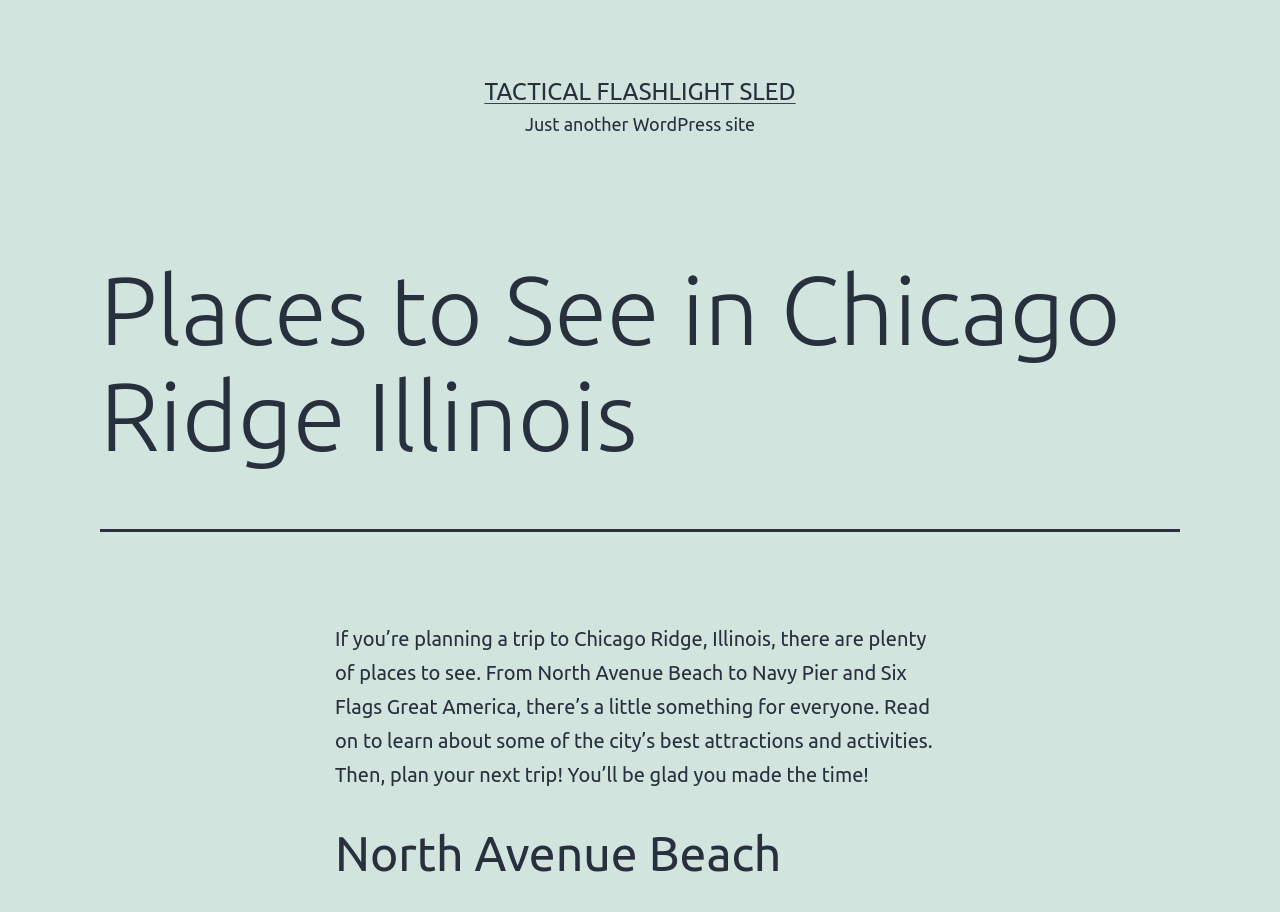Provide the text content of the webpage's main heading.

Places to See in Chicago Ridge Illinois